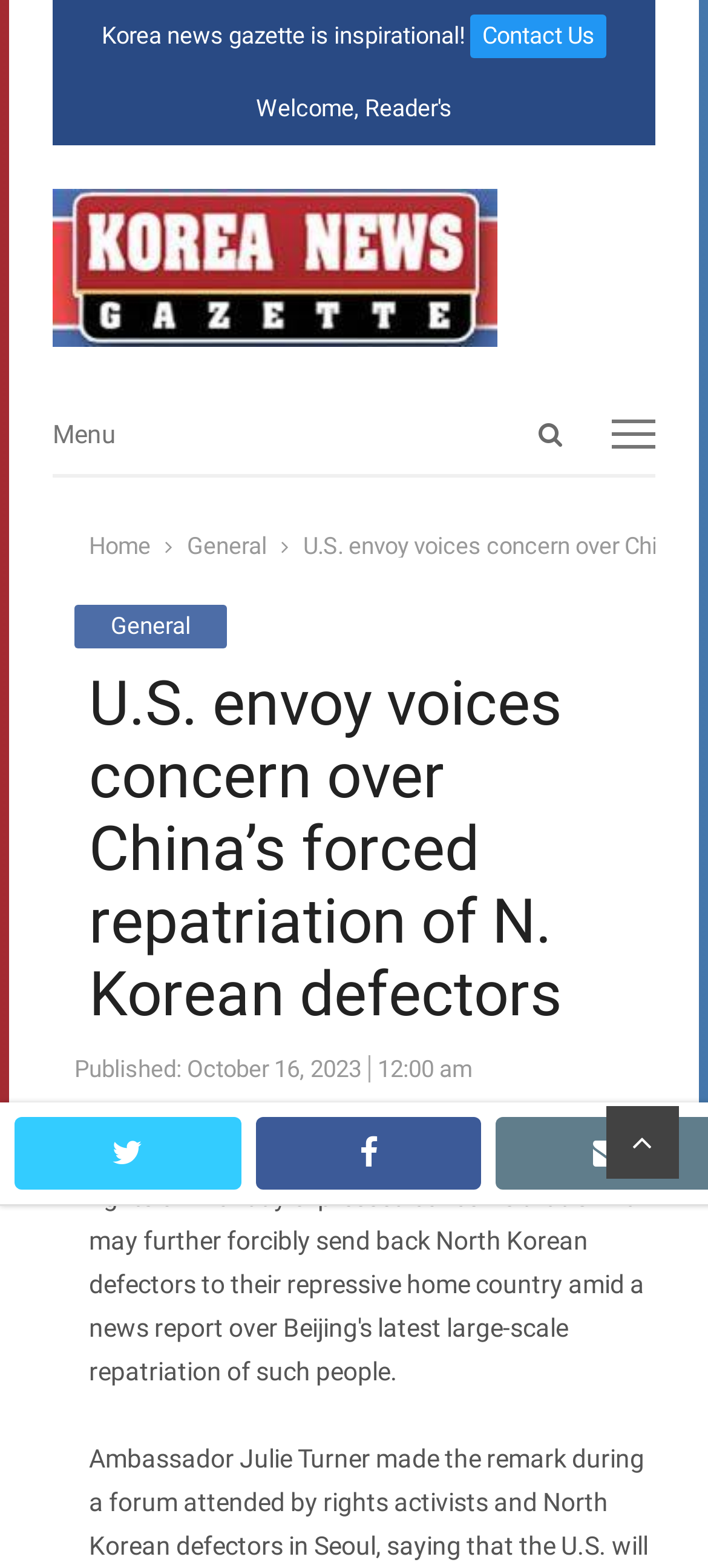When was the article published?
Analyze the image and deliver a detailed answer to the question.

The publication date of the article can be found near the bottom of the webpage, where it is displayed as 'Published:' followed by the date and time.